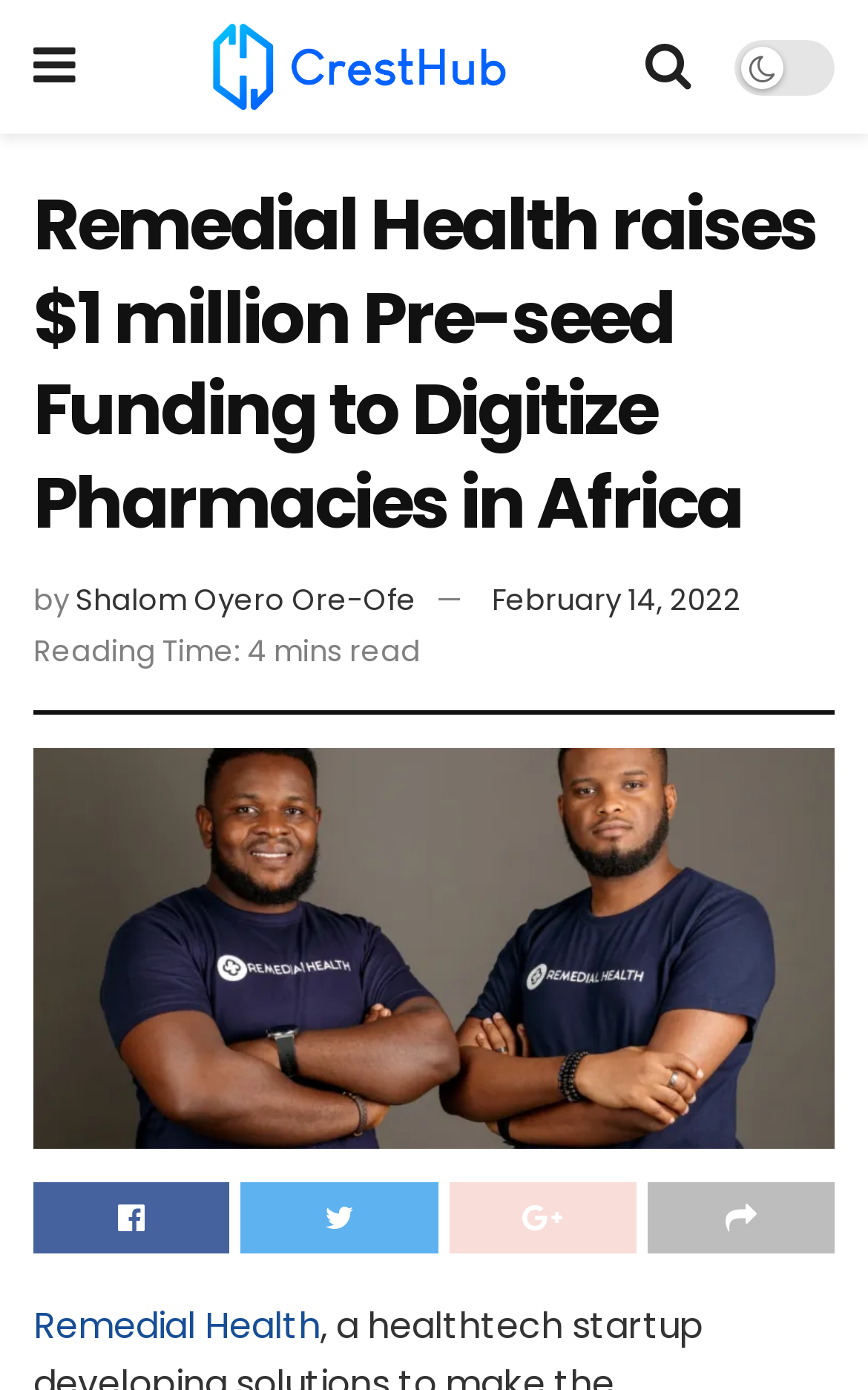What is the name of the healthtech startup?
Answer with a single word or phrase by referring to the visual content.

Remedial Health